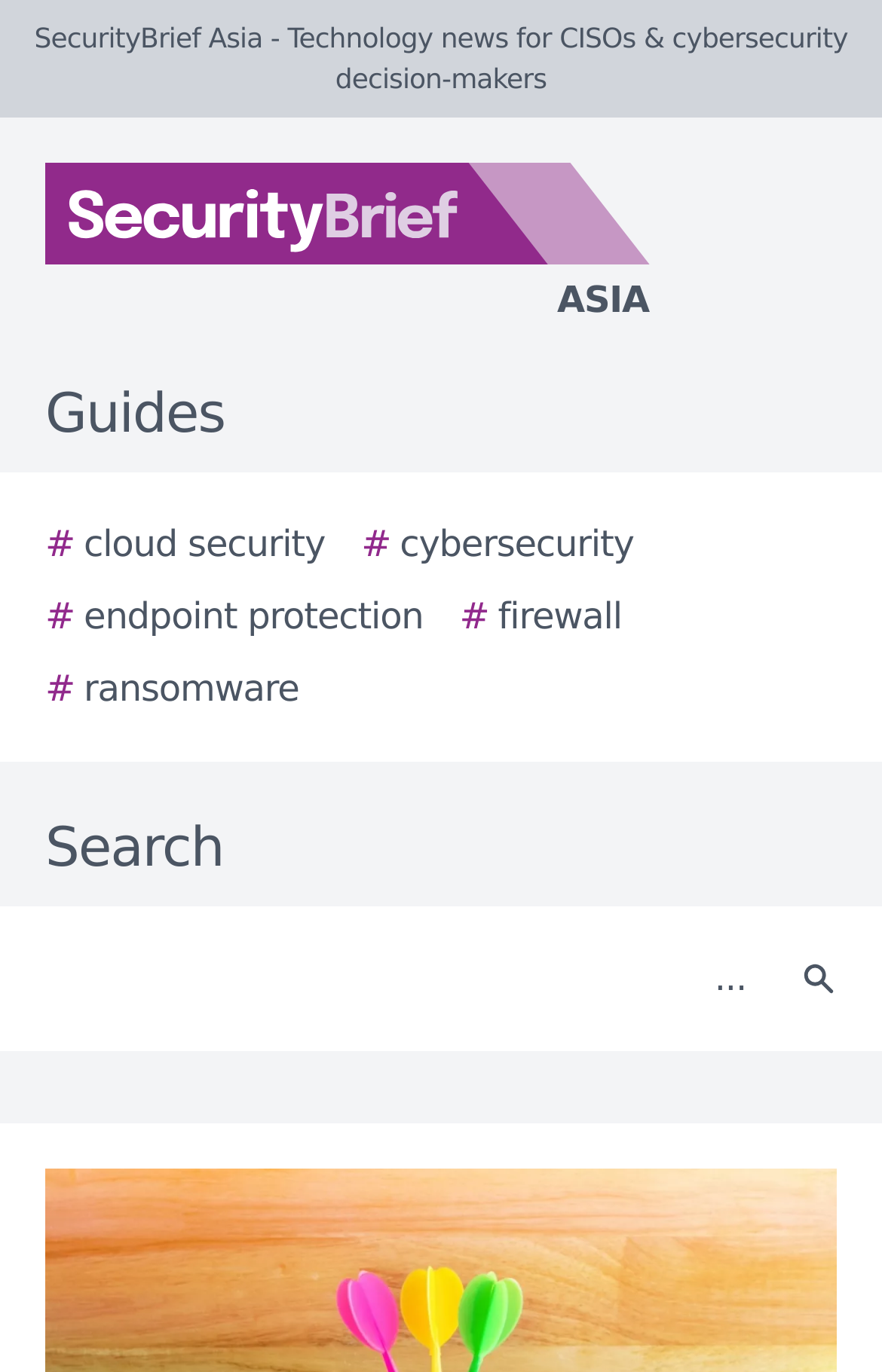Provide the bounding box coordinates of the HTML element this sentence describes: "# cloud security". The bounding box coordinates consist of four float numbers between 0 and 1, i.e., [left, top, right, bottom].

[0.051, 0.377, 0.369, 0.417]